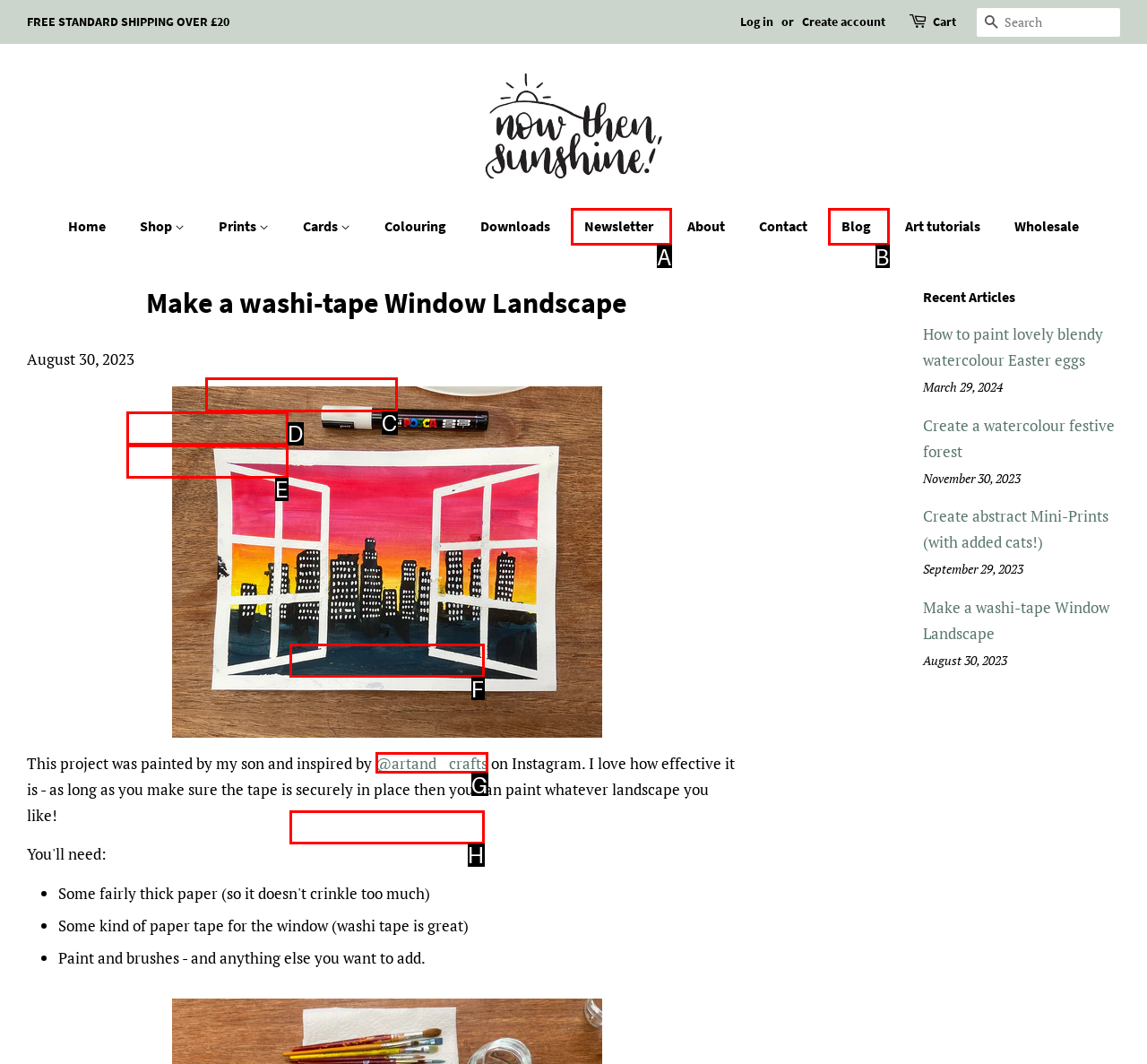Choose the option that aligns with the description: Children's Collection
Respond with the letter of the chosen option directly.

D